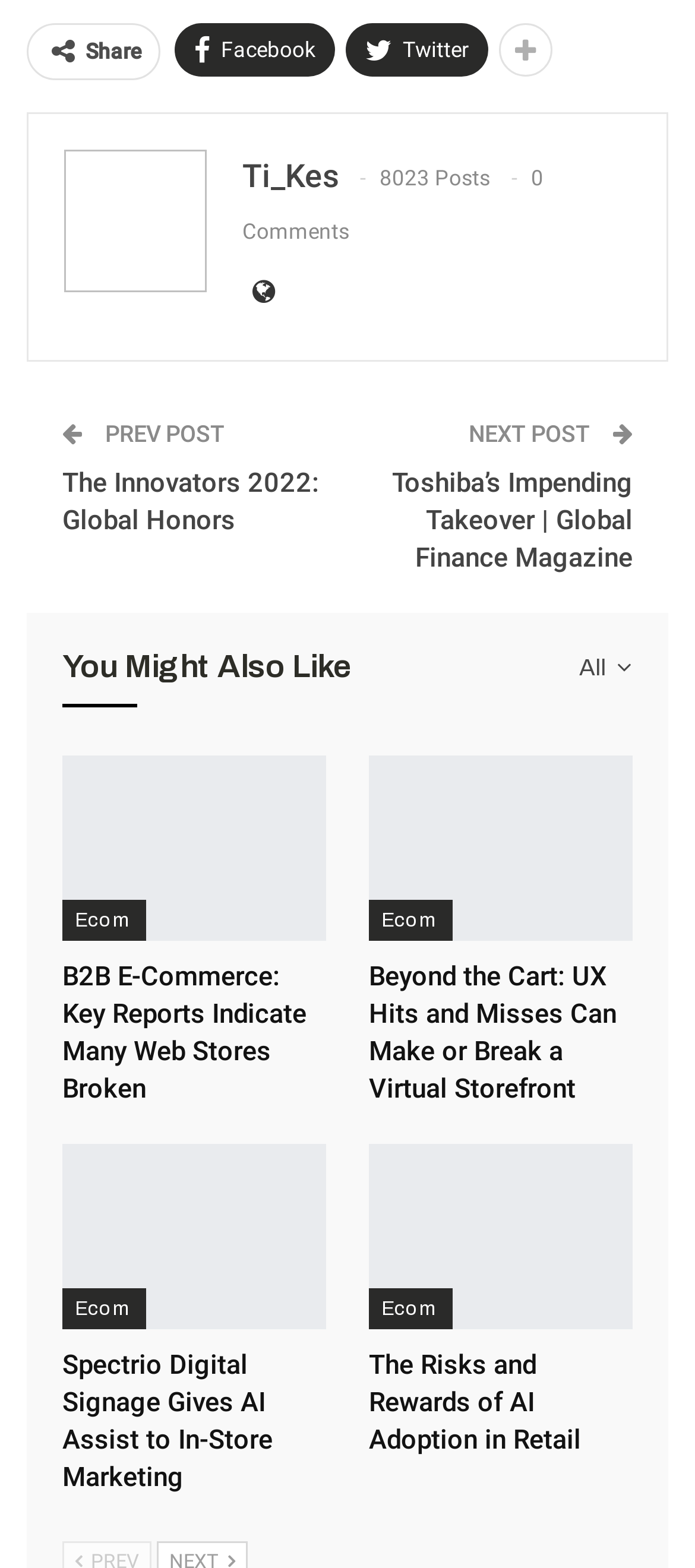Indicate the bounding box coordinates of the element that must be clicked to execute the instruction: "View 25% off on selected Certified Personal Trainer Programs". The coordinates should be given as four float numbers between 0 and 1, i.e., [left, top, right, bottom].

None